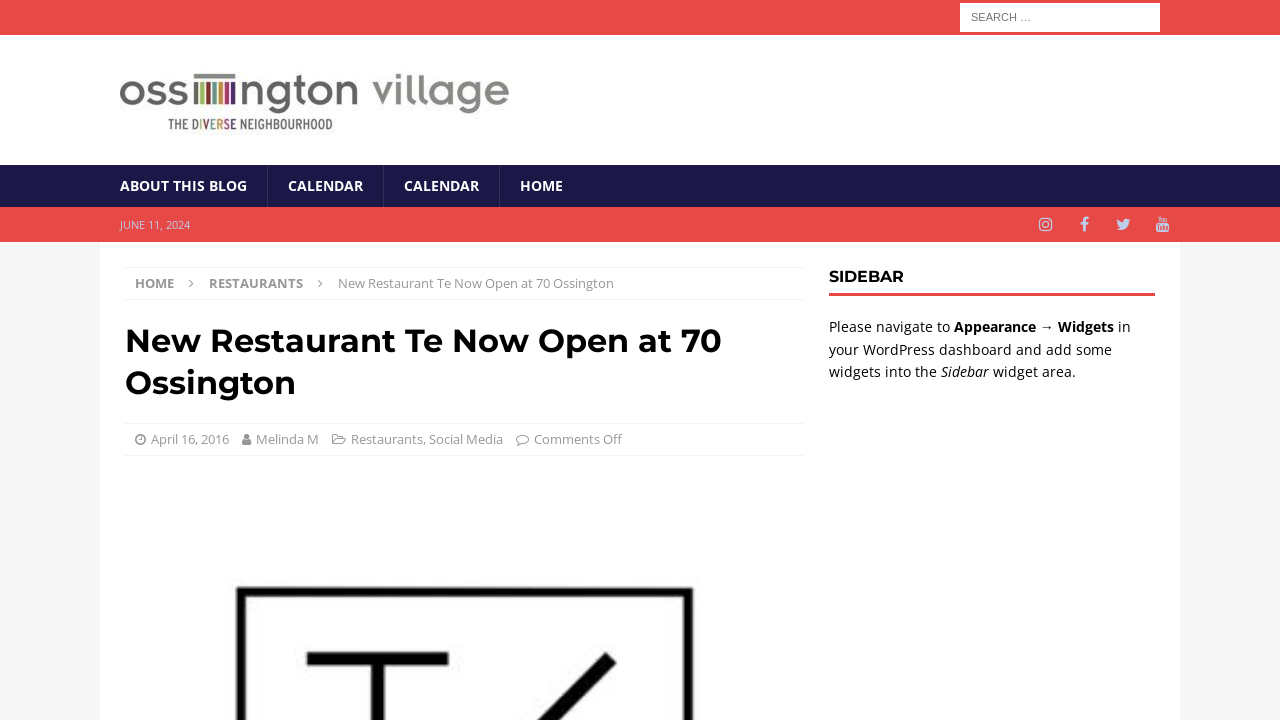Find and specify the bounding box coordinates that correspond to the clickable region for the instruction: "Read the new restaurant post".

[0.098, 0.445, 0.627, 0.574]